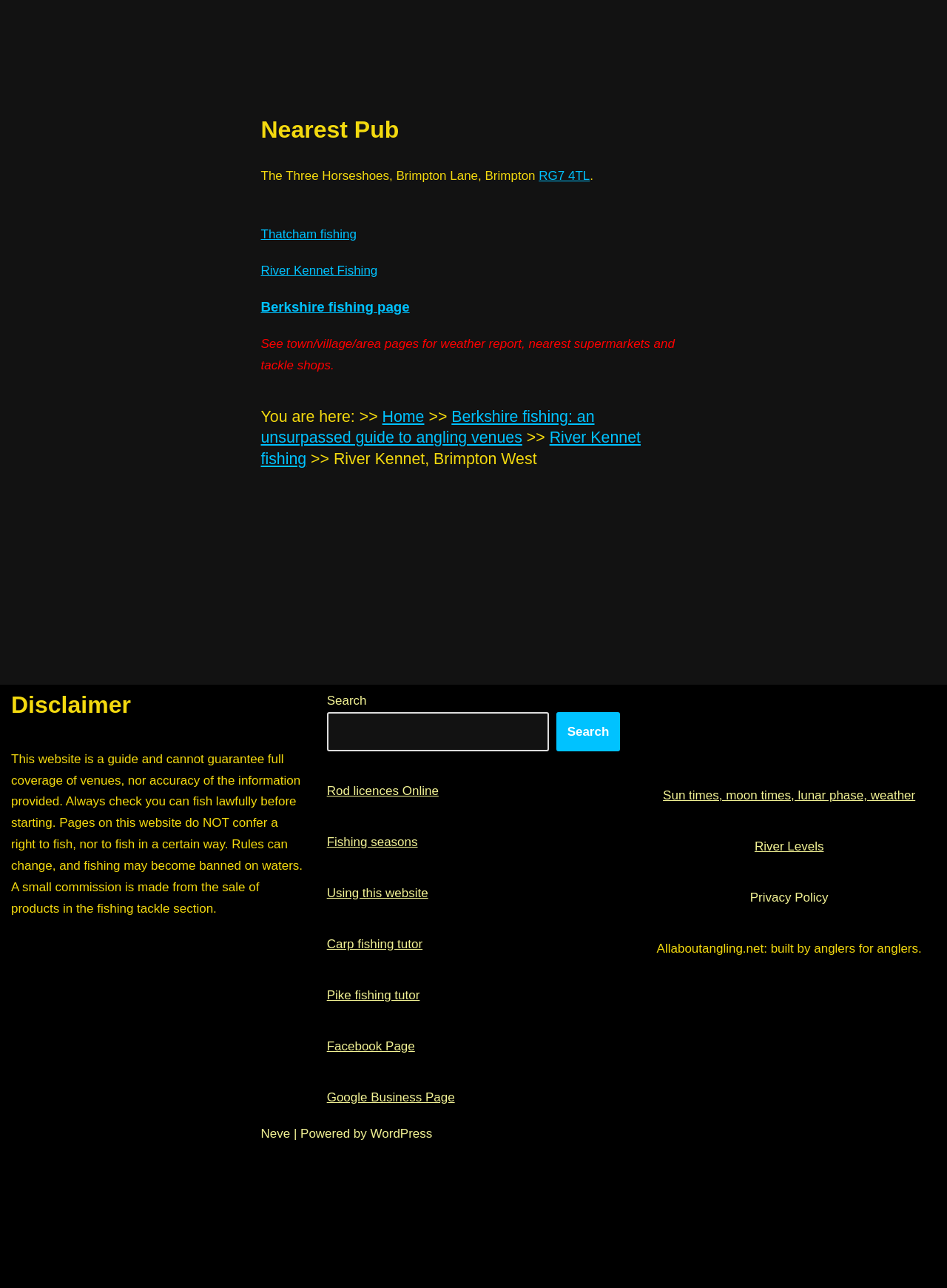What is the disclaimer of this website?
Give a detailed response to the question by analyzing the screenshot.

The disclaimer is stated at the bottom of the webpage, which says that the website is a guide and cannot guarantee full coverage of venues, nor accuracy of the information provided.